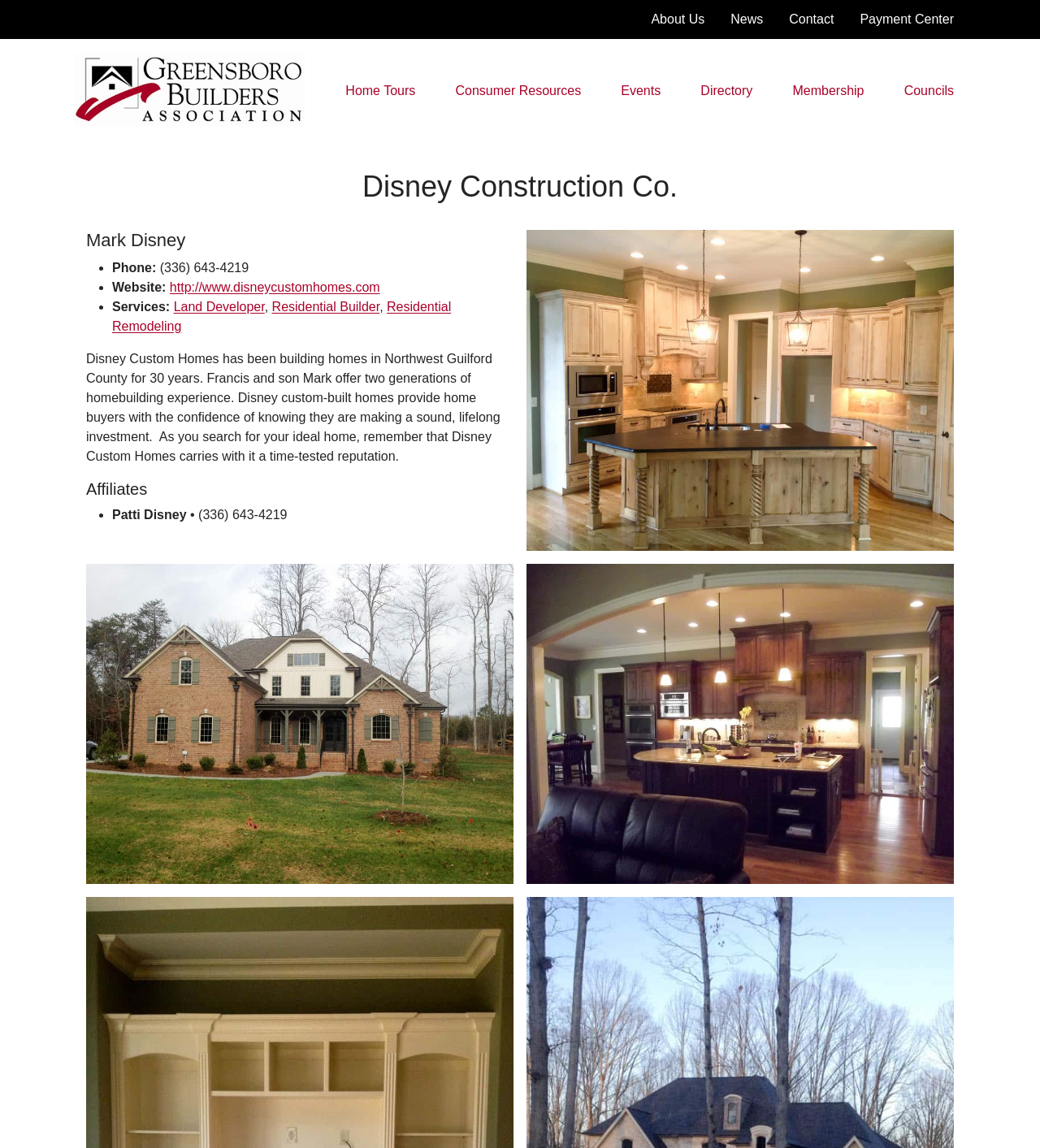What is the phone number of the company?
Please answer the question with a detailed and comprehensive explanation.

I found the answer by looking at the contact information section, where it lists the phone number as (336) 643-4219.